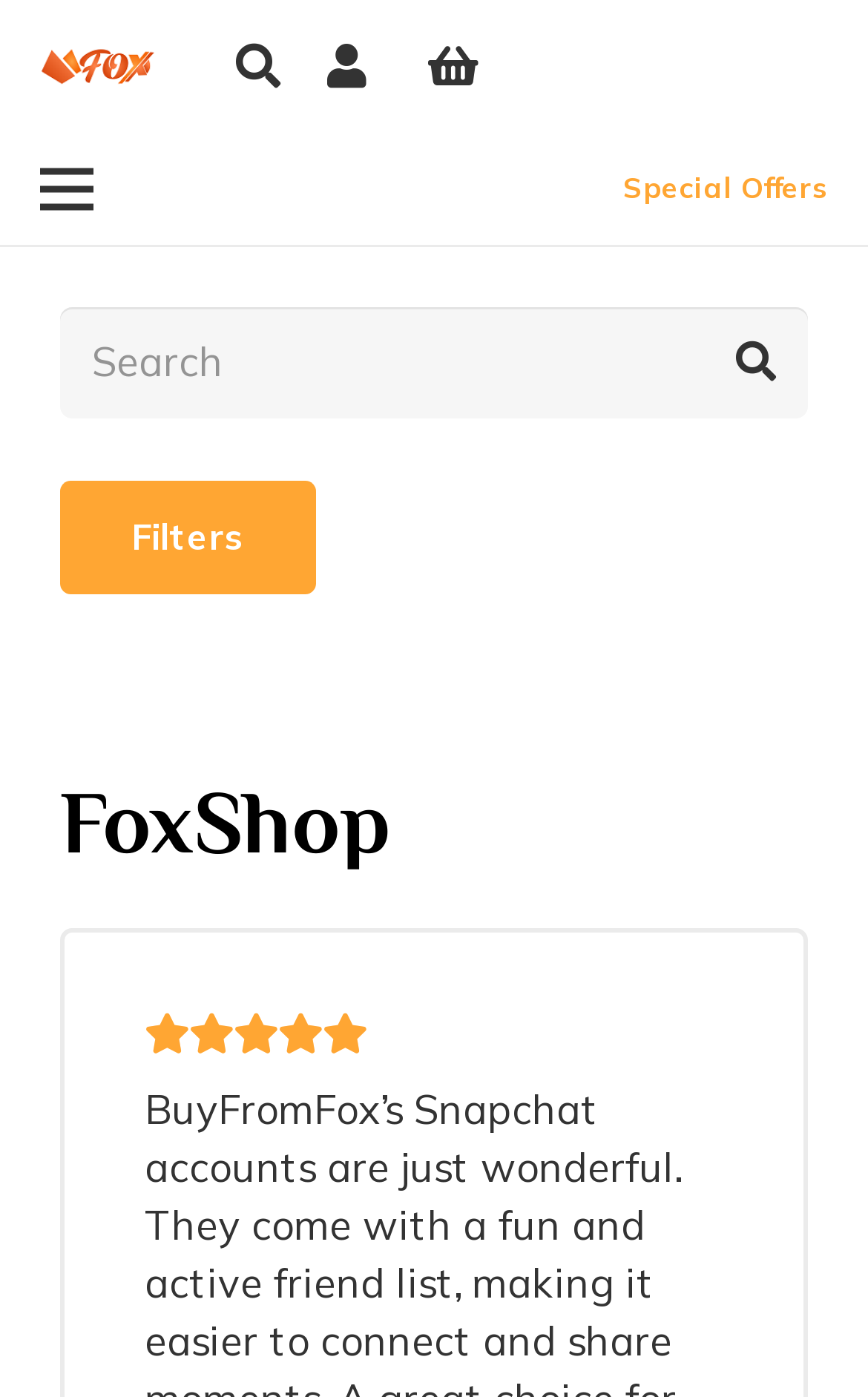Provide a one-word or one-phrase answer to the question:
What is the function of the textbox in the middle?

Search